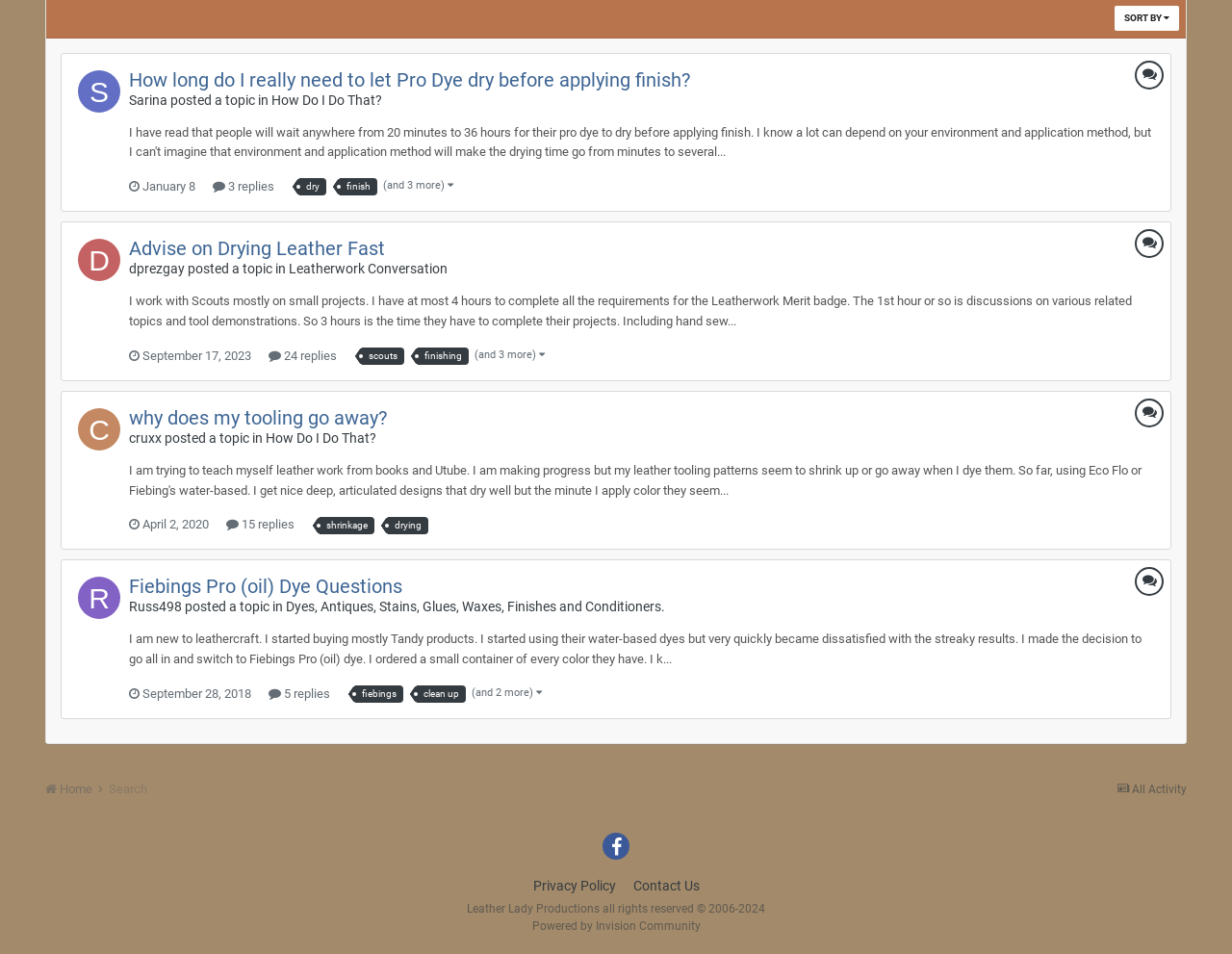Show the bounding box coordinates for the HTML element as described: "How Do I Do That?".

[0.216, 0.451, 0.305, 0.467]